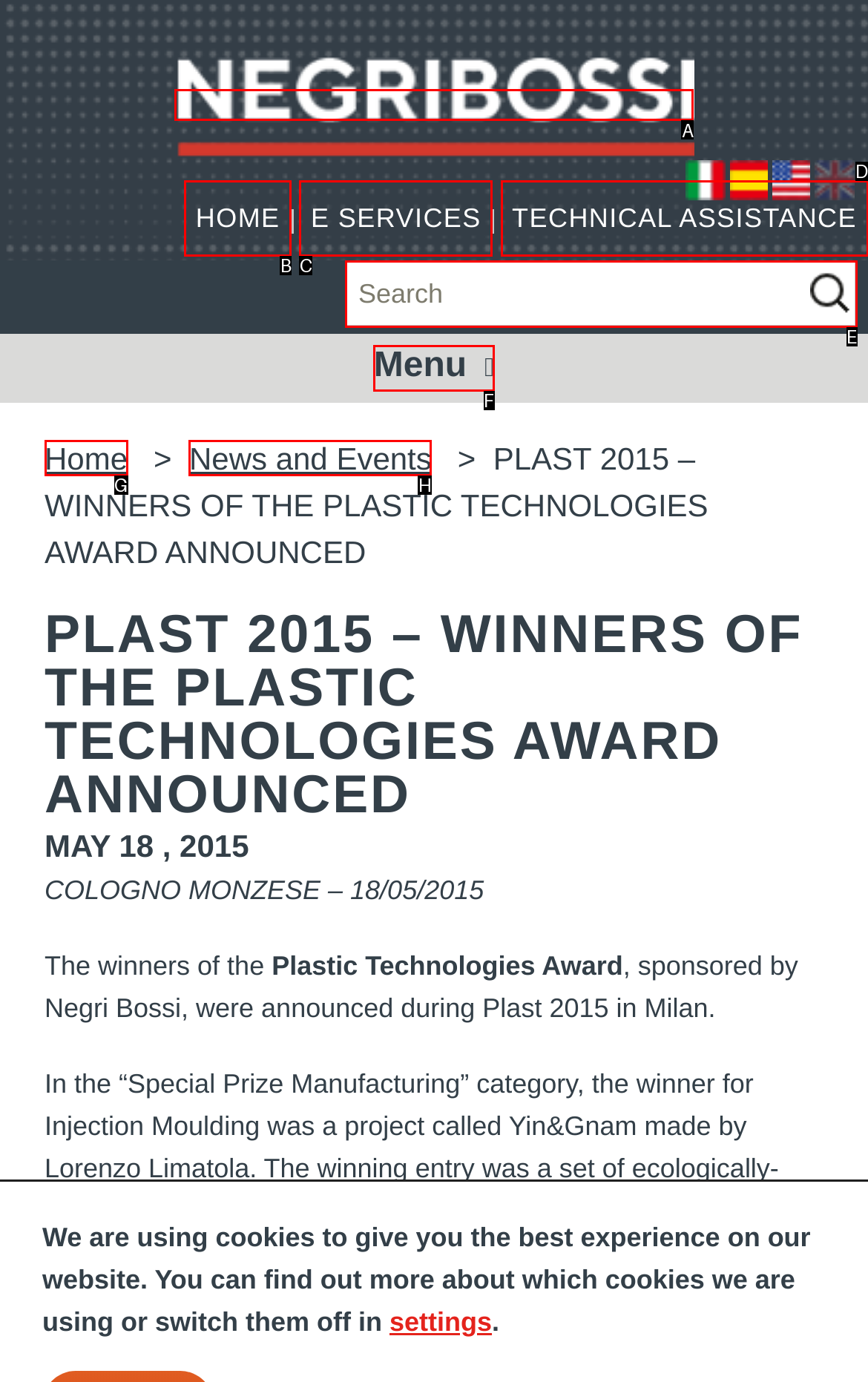Tell me the letter of the option that corresponds to the description: TECHNICAL ASSISTANCE
Answer using the letter from the given choices directly.

D